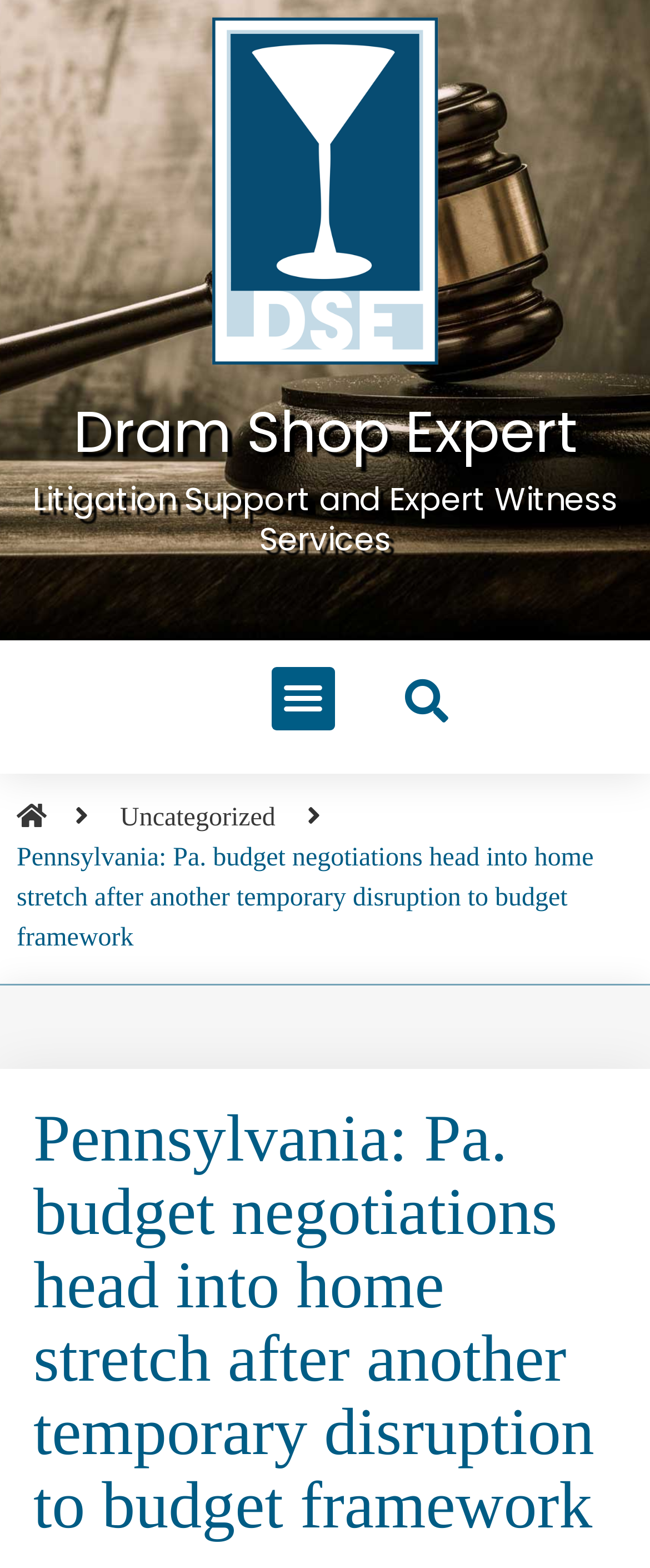Refer to the image and provide an in-depth answer to the question: 
What is the title of the article?

I found the answer by looking at the strong element which contains the title of the article, located below the 'Litigation Support and Expert Witness Services' text.